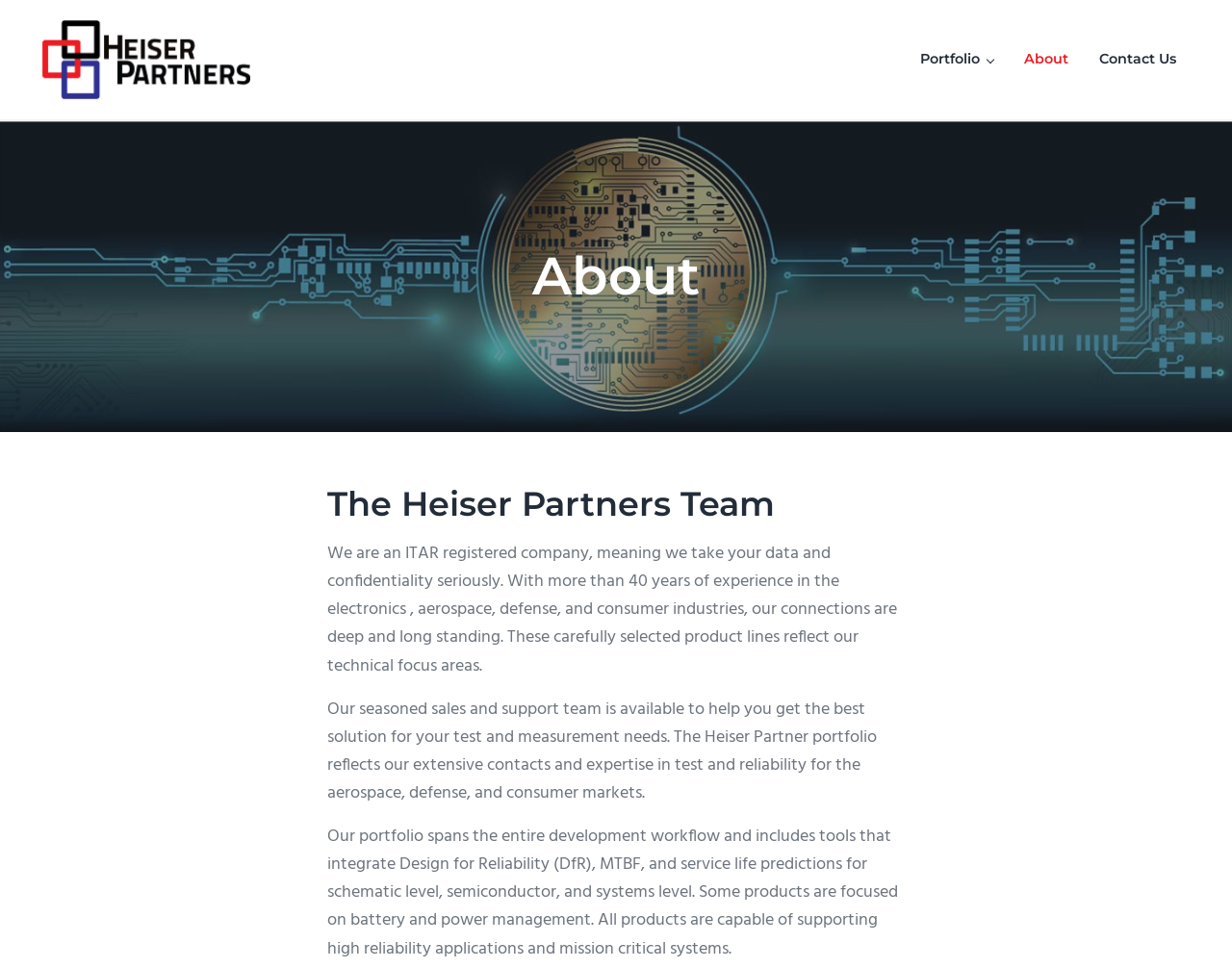What is the purpose of the Heiser Partners team?
Provide a comprehensive and detailed answer to the question.

I found the answer by reading the text in the article section, which states 'Our seasoned sales and support team is available to help you get the best solution for your test and measurement needs'.